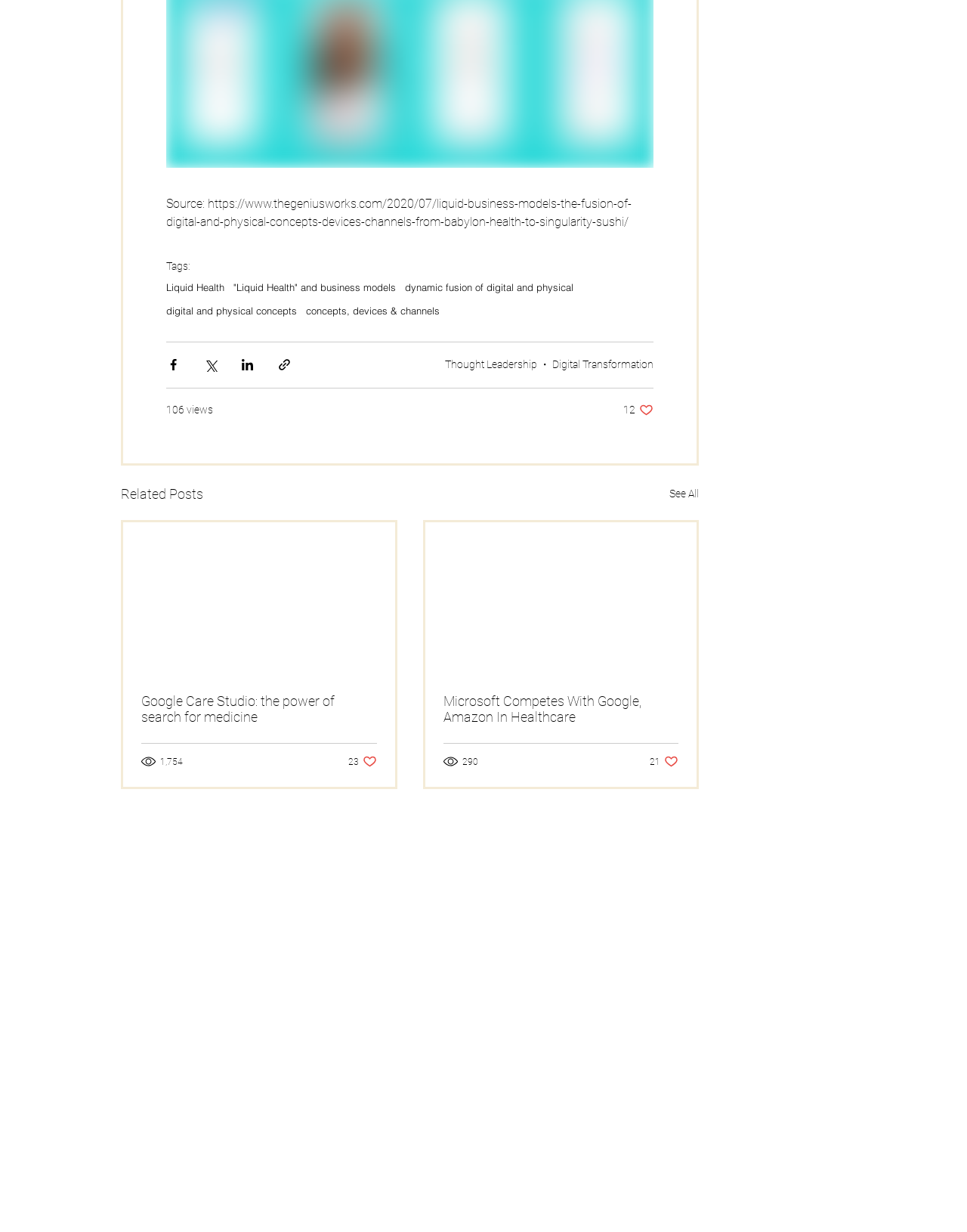What is the category of the link 'Liquid Health'?
Look at the image and respond to the question as thoroughly as possible.

I looked at the link 'Liquid Health' and found that it is categorized under 'Tags'.